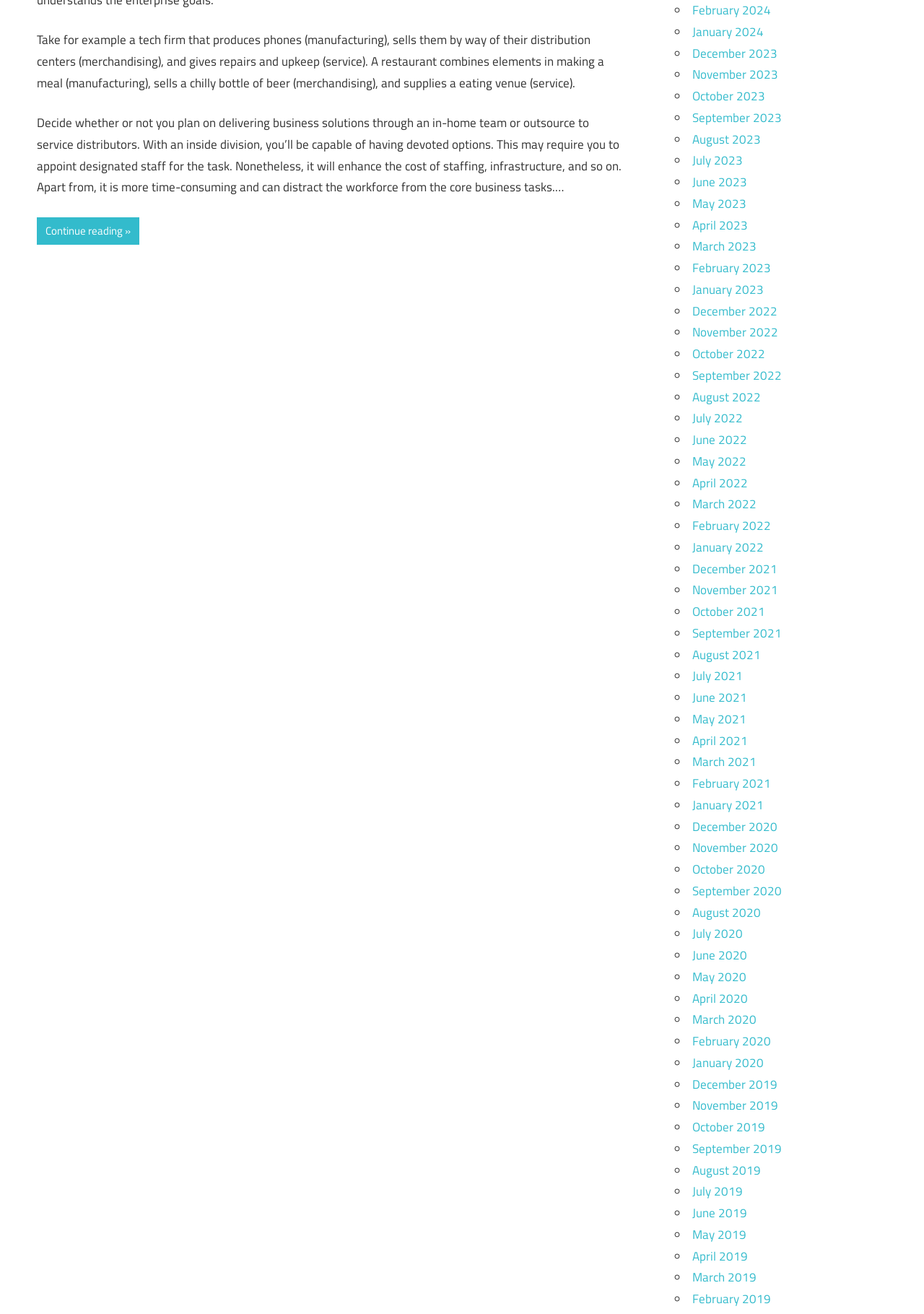Show the bounding box coordinates for the HTML element described as: "July 2020".

[0.749, 0.704, 0.804, 0.718]